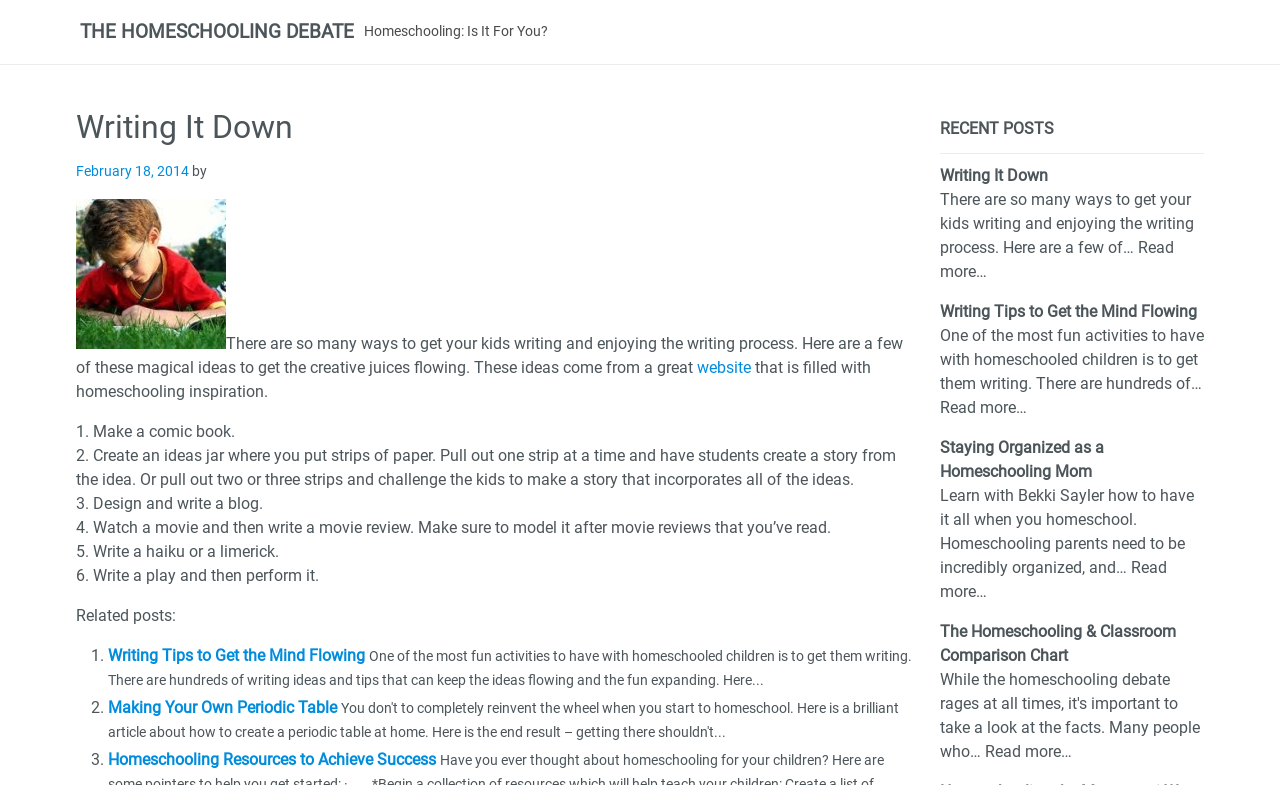Identify the bounding box coordinates of the part that should be clicked to carry out this instruction: "Click on the link to read more about homeschooling inspiration".

[0.545, 0.456, 0.587, 0.48]